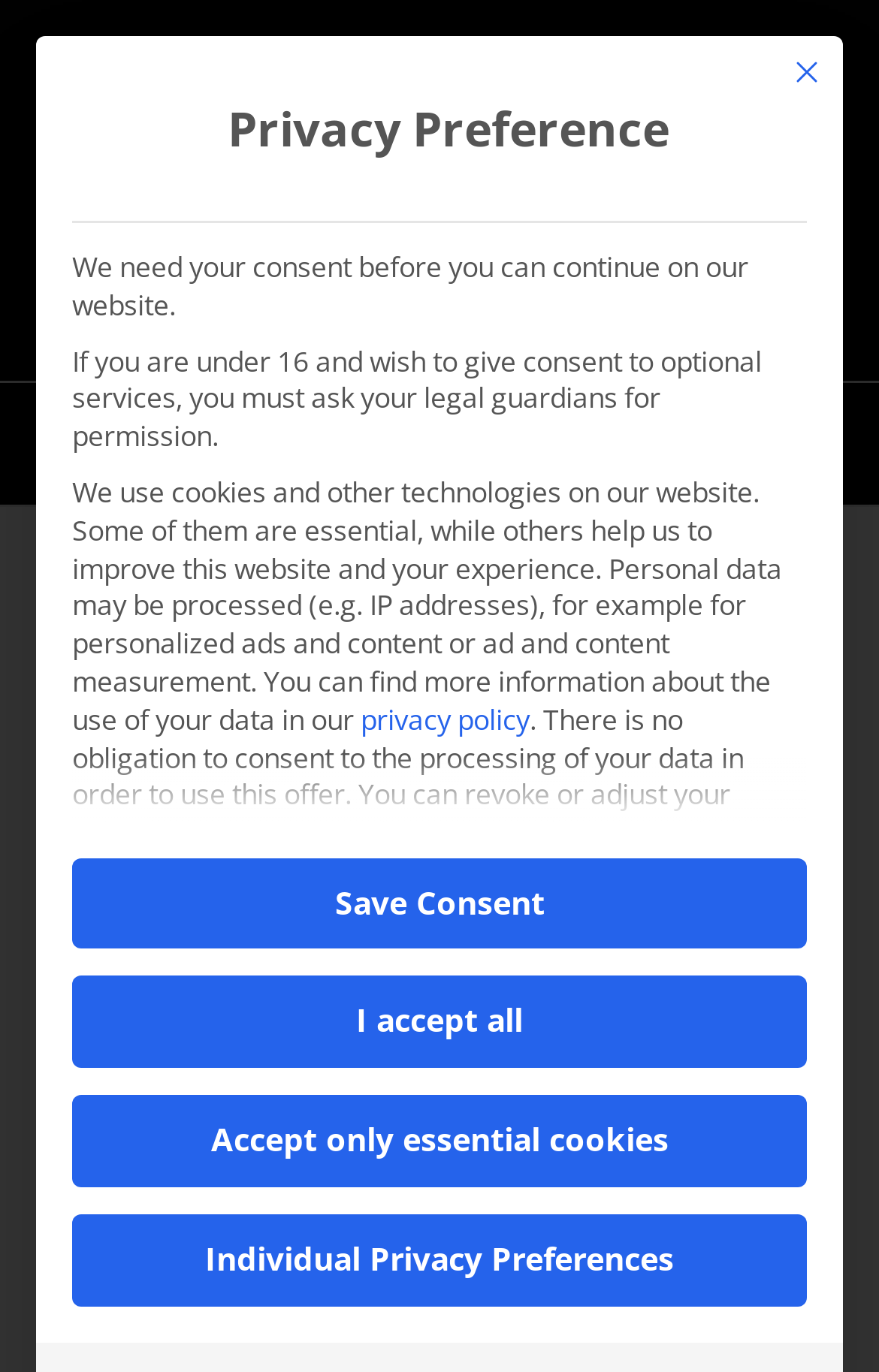Locate the bounding box for the described UI element: "CONTACT". Ensure the coordinates are four float numbers between 0 and 1, formatted as [left, top, right, bottom].

[0.306, 0.157, 0.694, 0.228]